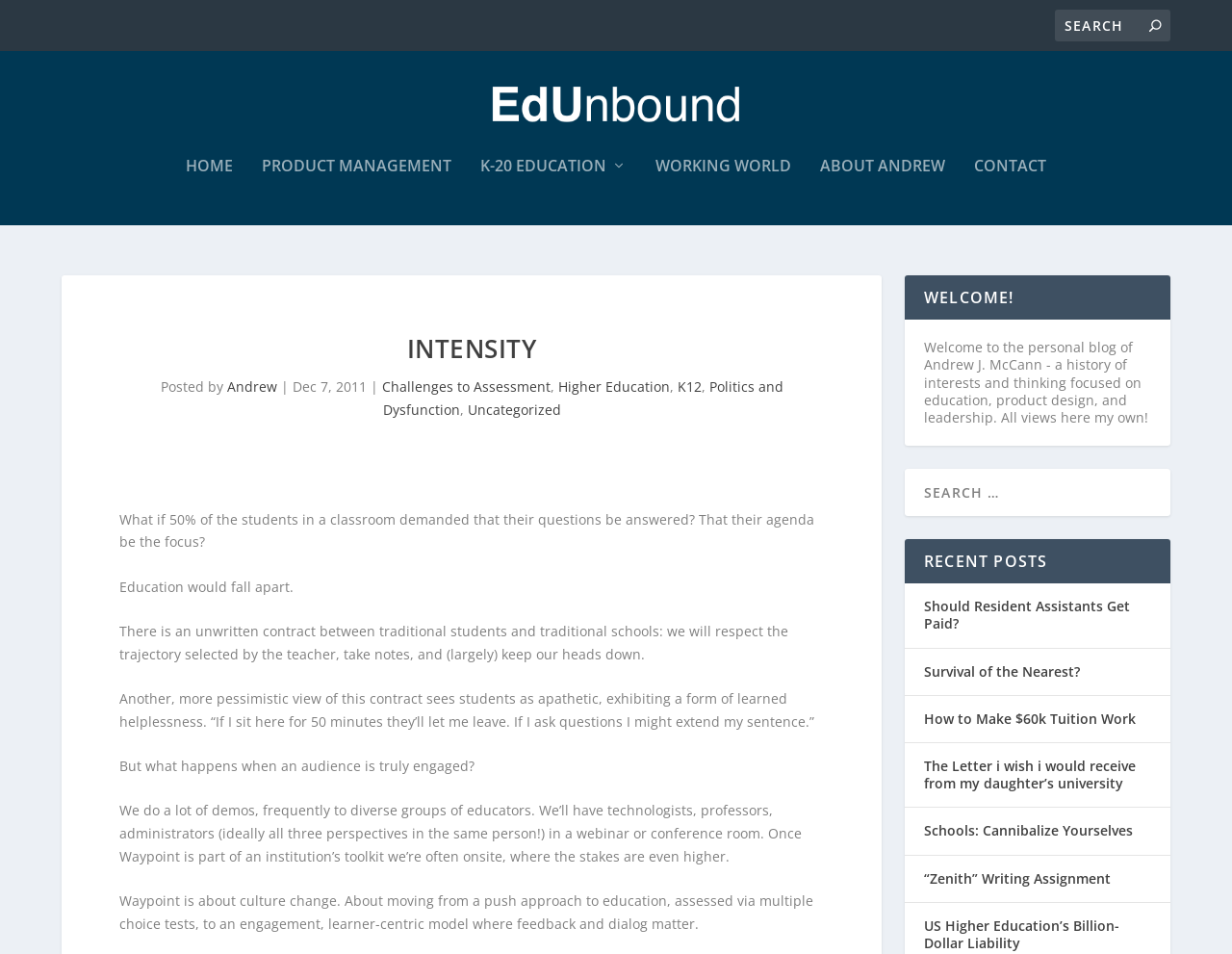Using the image as a reference, answer the following question in as much detail as possible:
What is the type of content on the webpage?

The answer can be found by looking at the various links on the webpage such as 'Should Resident Assistants Get Paid?', 'Survival of the Nearest?', etc. which suggest that the webpage contains blog posts.